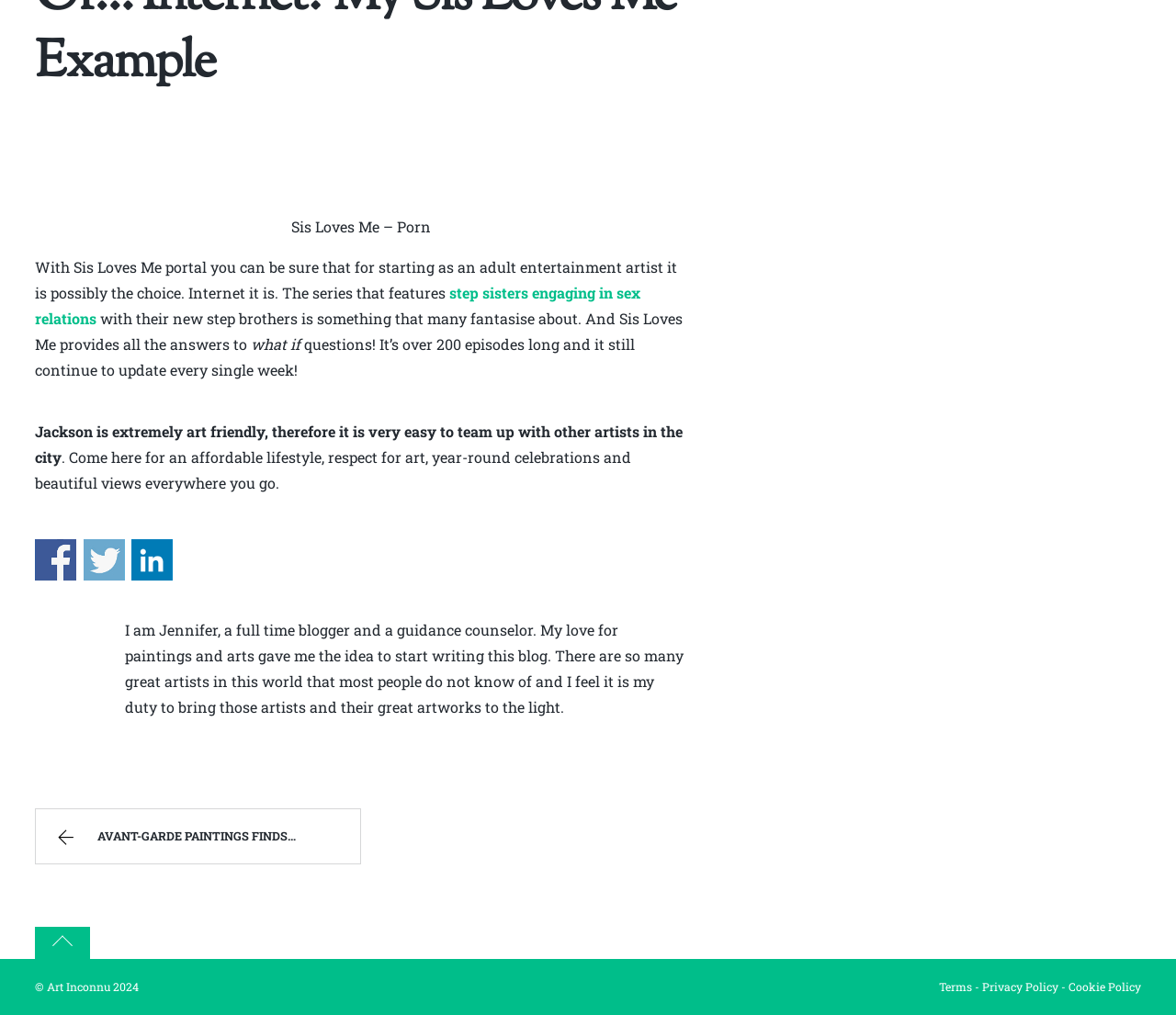What is the name of the blogger?
Please respond to the question thoroughly and include all relevant details.

The answer can be found in the StaticText element with the text 'I am Jennifer, a full time blogger and a guidance counselor...' which is located at the bottom of the webpage.